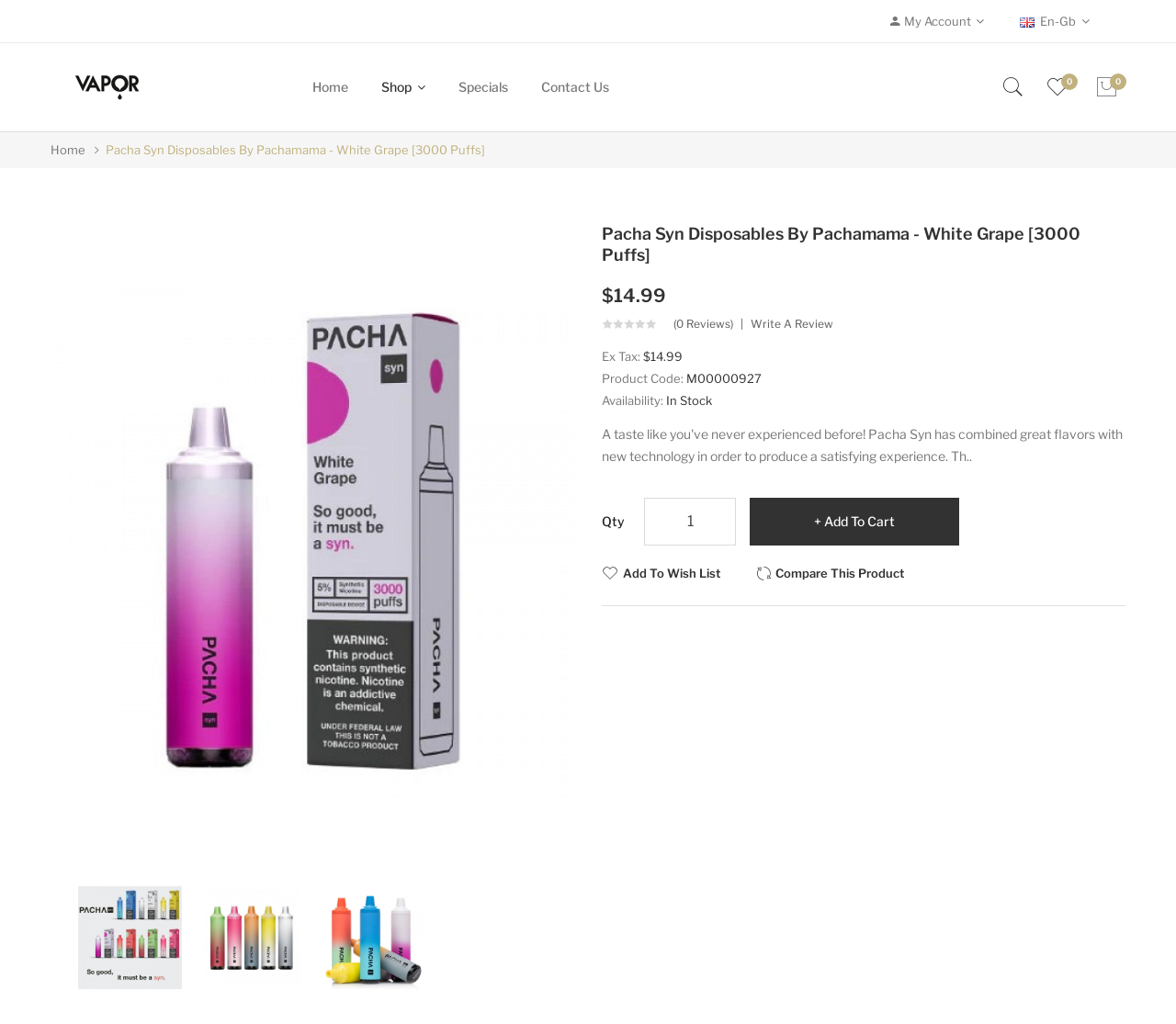How many links are there in the top navigation menu?
Identify the answer in the screenshot and reply with a single word or phrase.

5